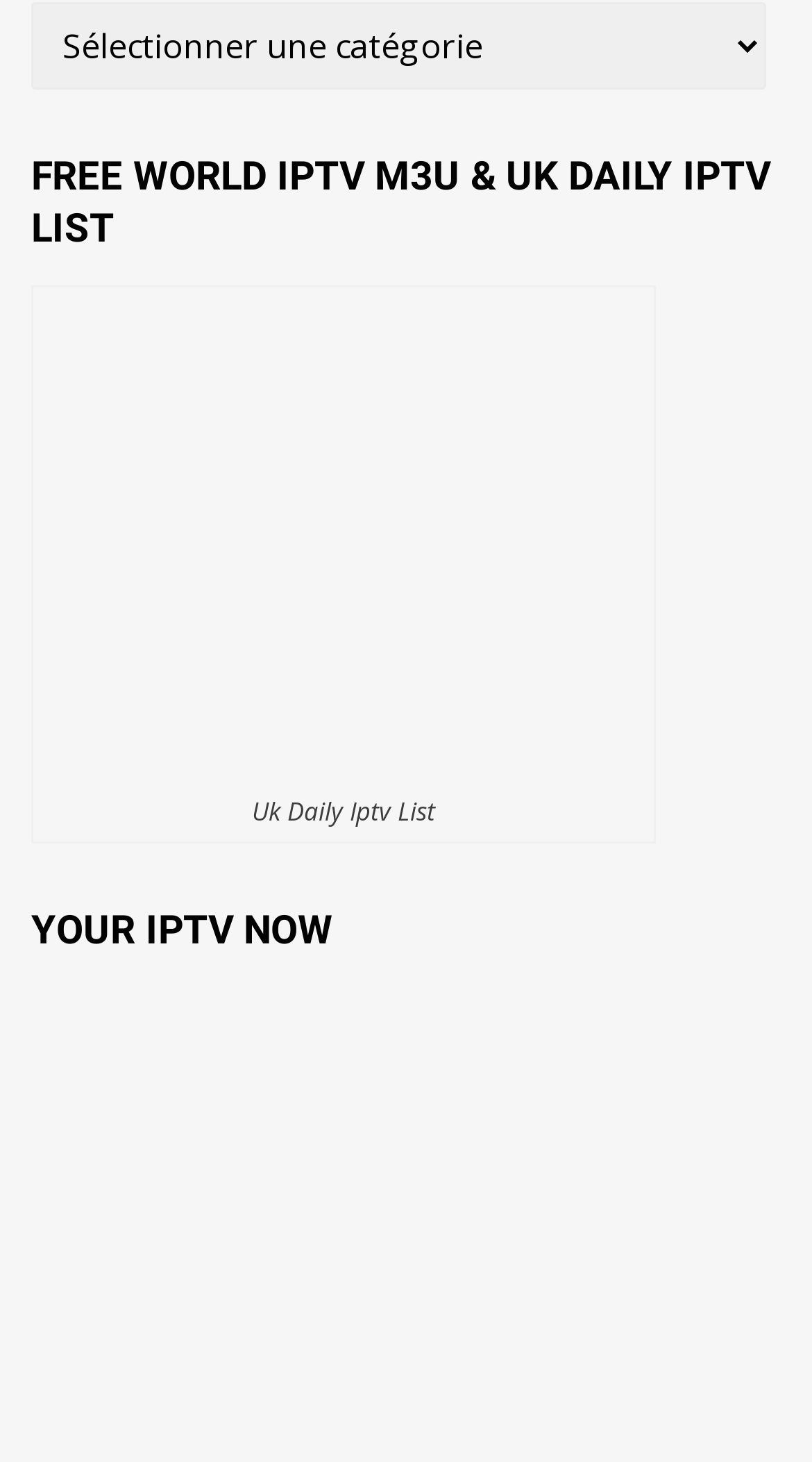Can you give a comprehensive explanation to the question given the content of the image?
What is the relationship between the figure and its caption?

The figure and its caption are related in that the caption provides a description of the image, which is an image link to the 'Uk Daily Iptv List', indicating that the caption is providing additional context or information about the image.